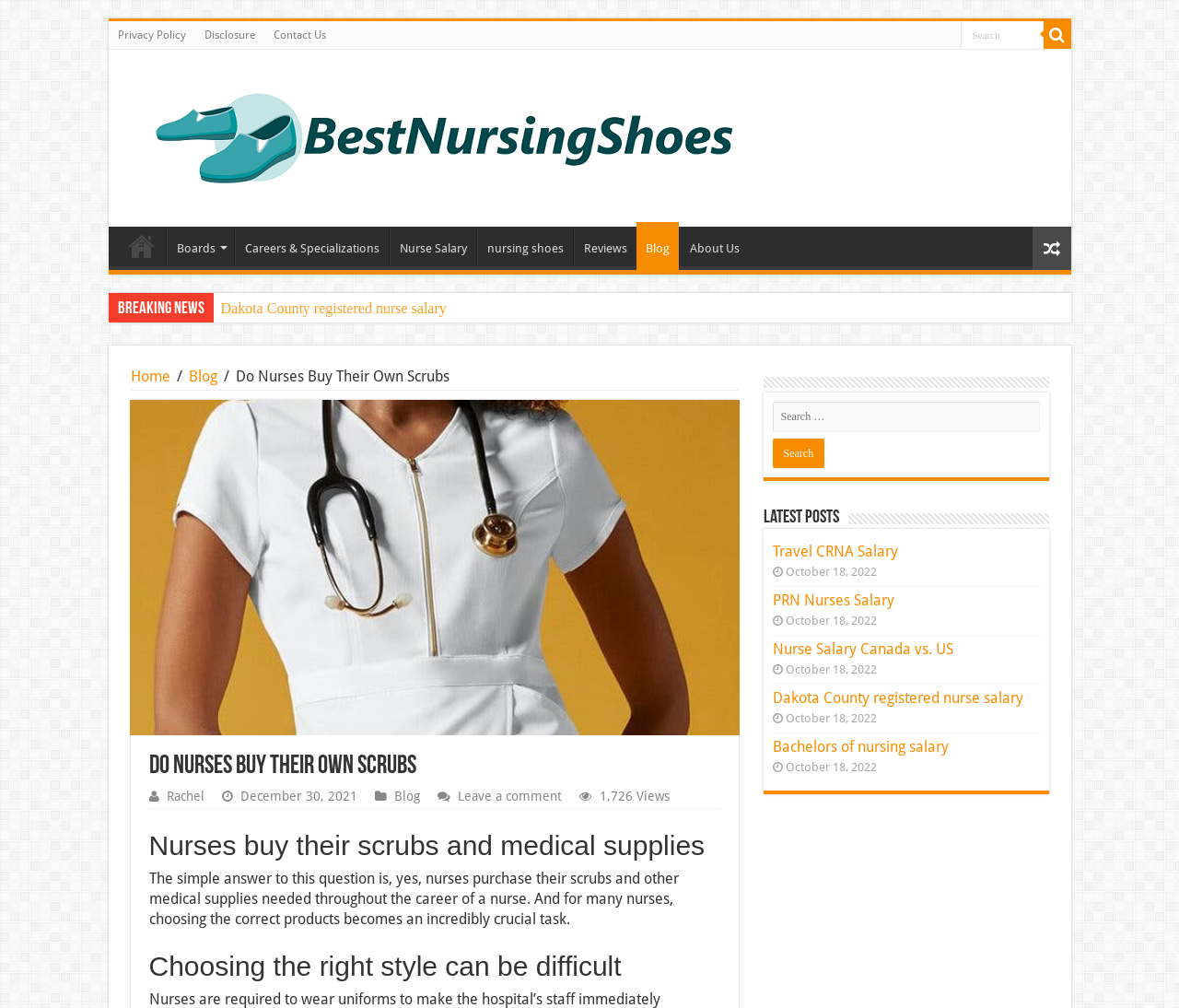Respond to the question below with a single word or phrase:
What is the purpose of the search bar?

To search the website